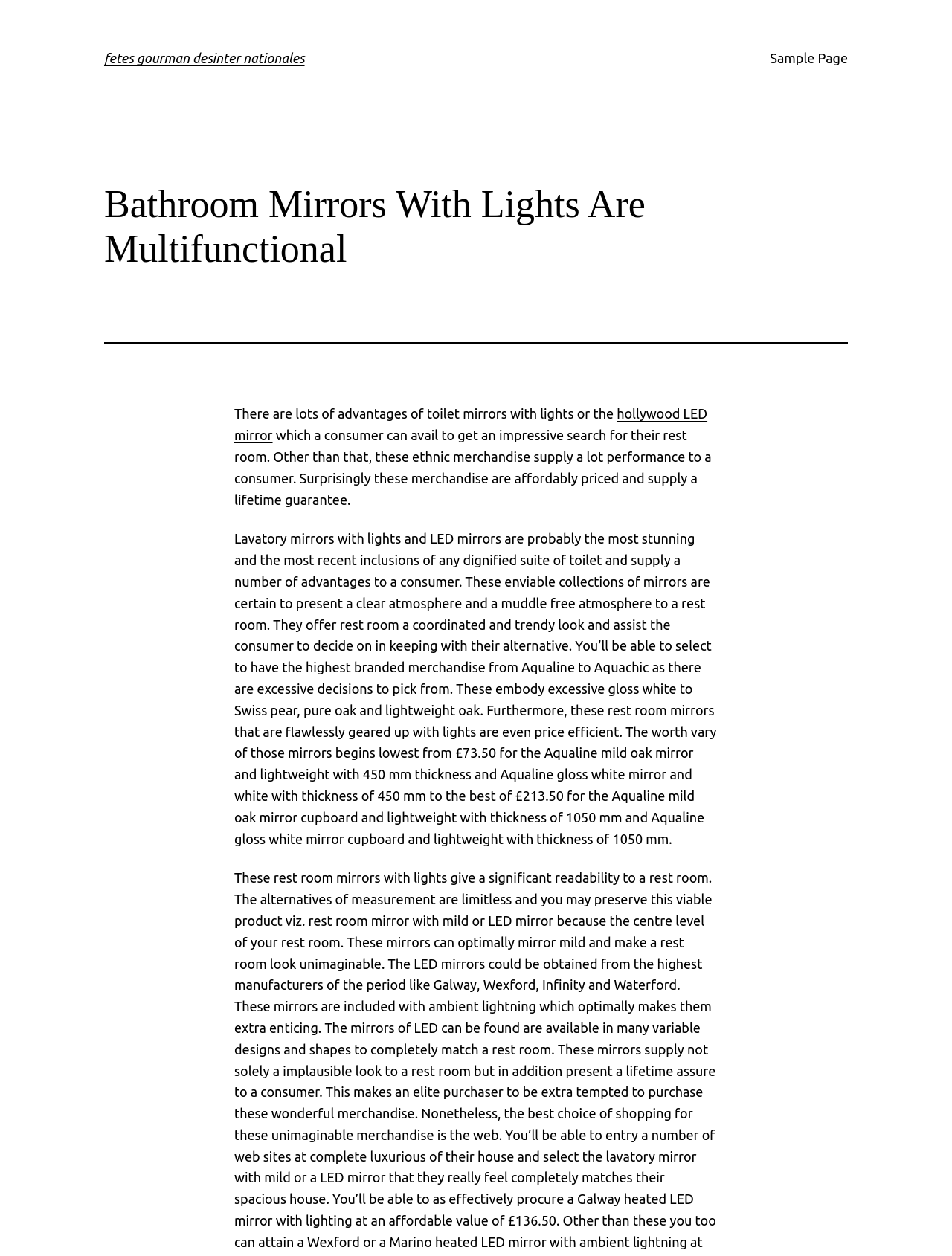Given the description of a UI element: "hollywood LED mirror", identify the bounding box coordinates of the matching element in the webpage screenshot.

[0.246, 0.323, 0.743, 0.352]